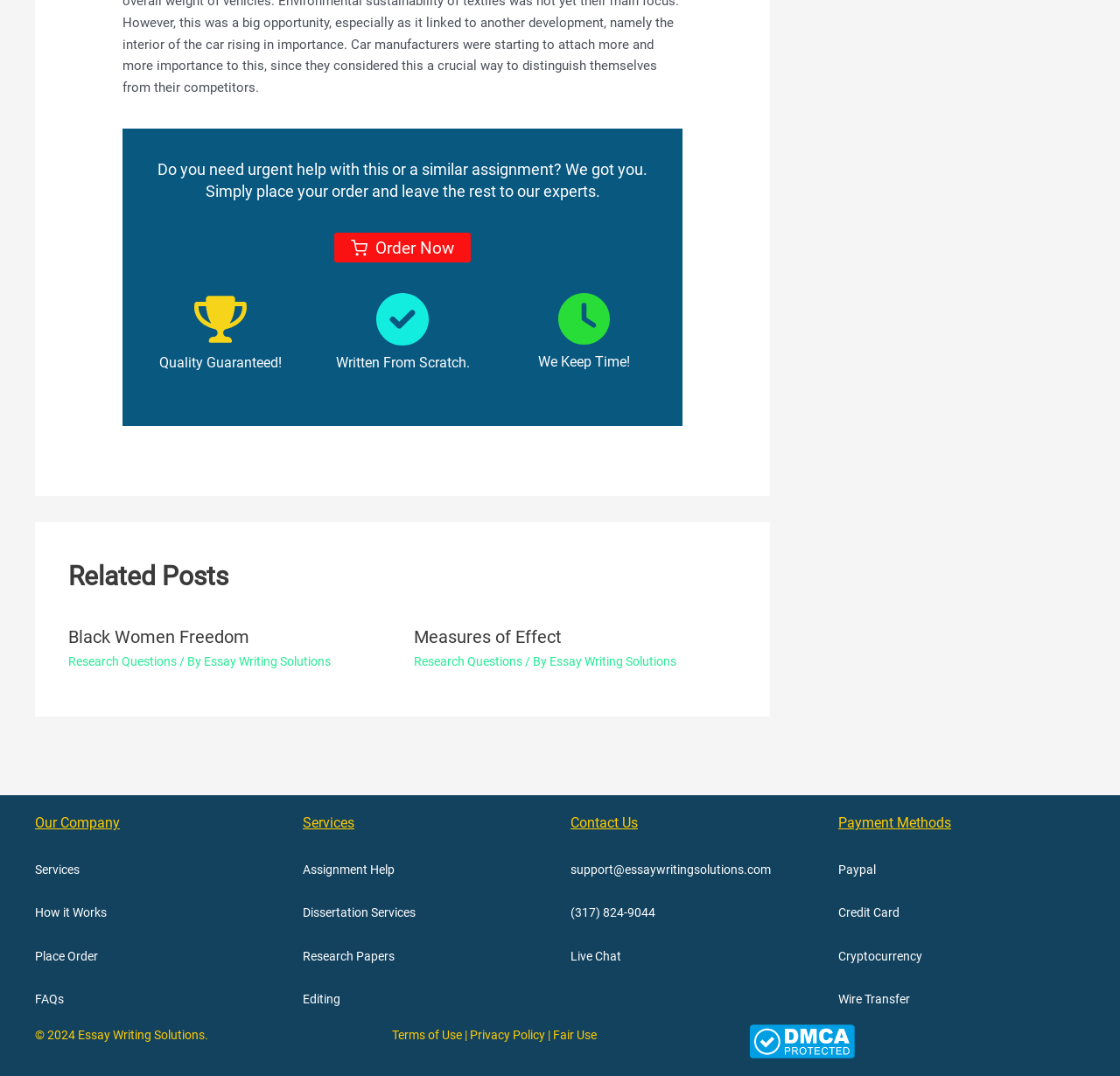Find and specify the bounding box coordinates that correspond to the clickable region for the instruction: "Check 'Terms of Use'".

[0.35, 0.955, 0.412, 0.968]